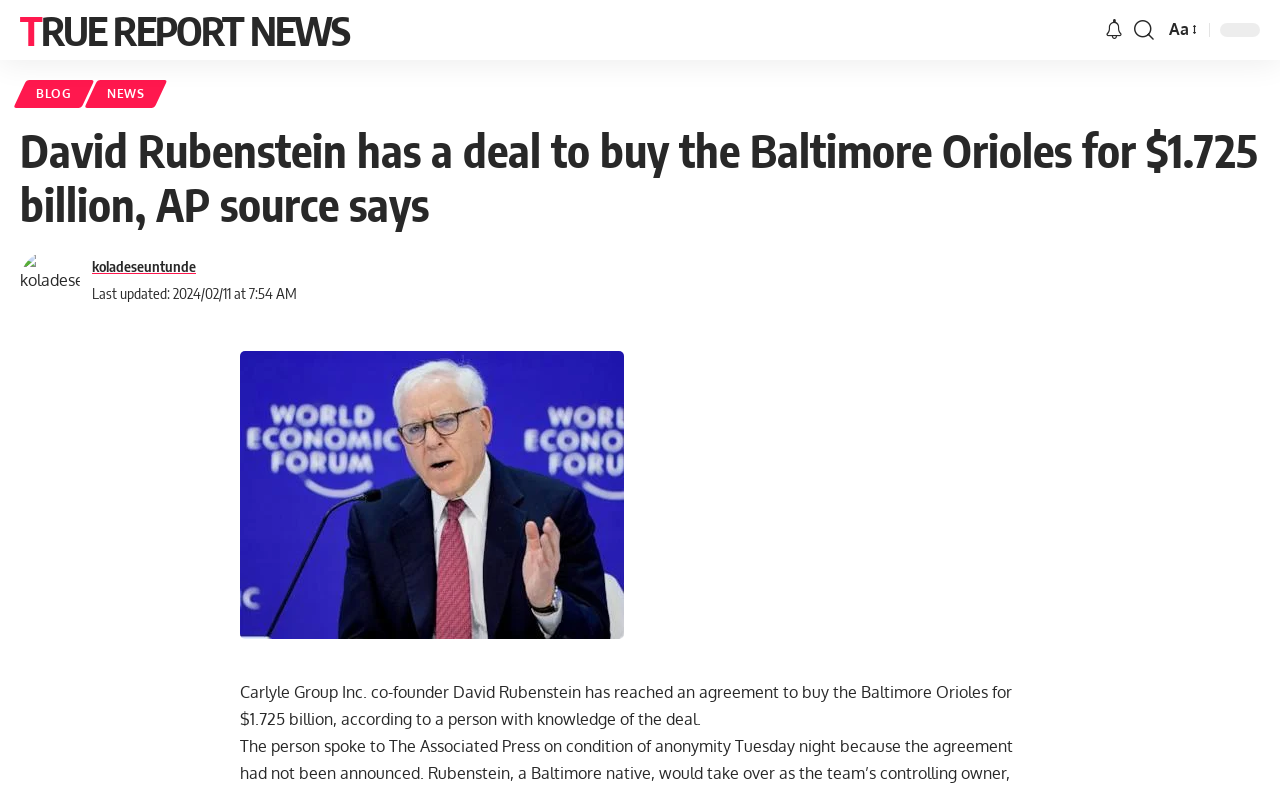Could you determine the bounding box coordinates of the clickable element to complete the instruction: "resize font"? Provide the coordinates as four float numbers between 0 and 1, i.e., [left, top, right, bottom].

[0.909, 0.021, 0.937, 0.055]